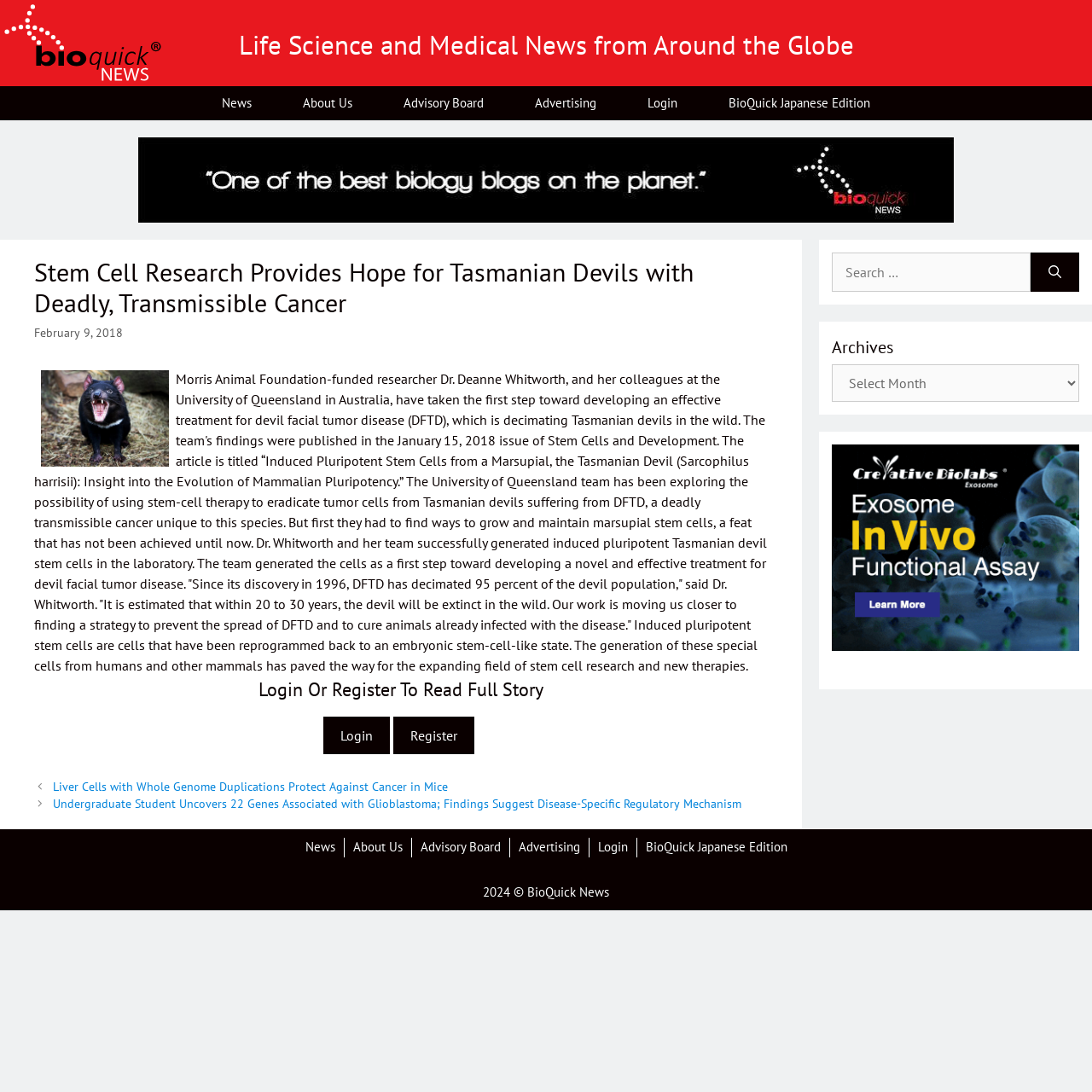Locate the bounding box coordinates of the region to be clicked to comply with the following instruction: "View the archives". The coordinates must be four float numbers between 0 and 1, in the form [left, top, right, bottom].

[0.762, 0.306, 0.988, 0.33]